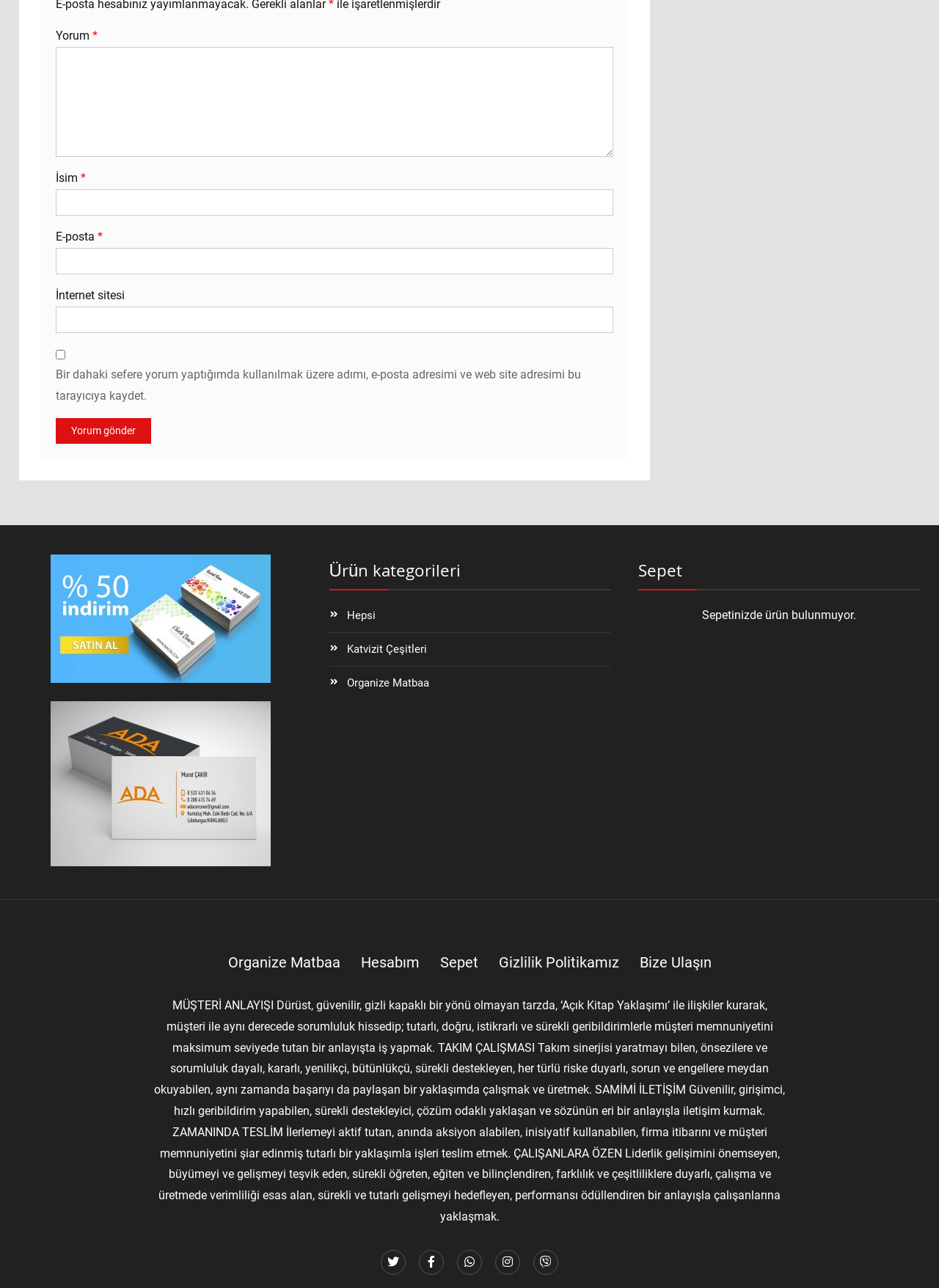Provide the bounding box coordinates of the UI element that matches the description: "Organize Matbaa".

[0.369, 0.524, 0.457, 0.537]